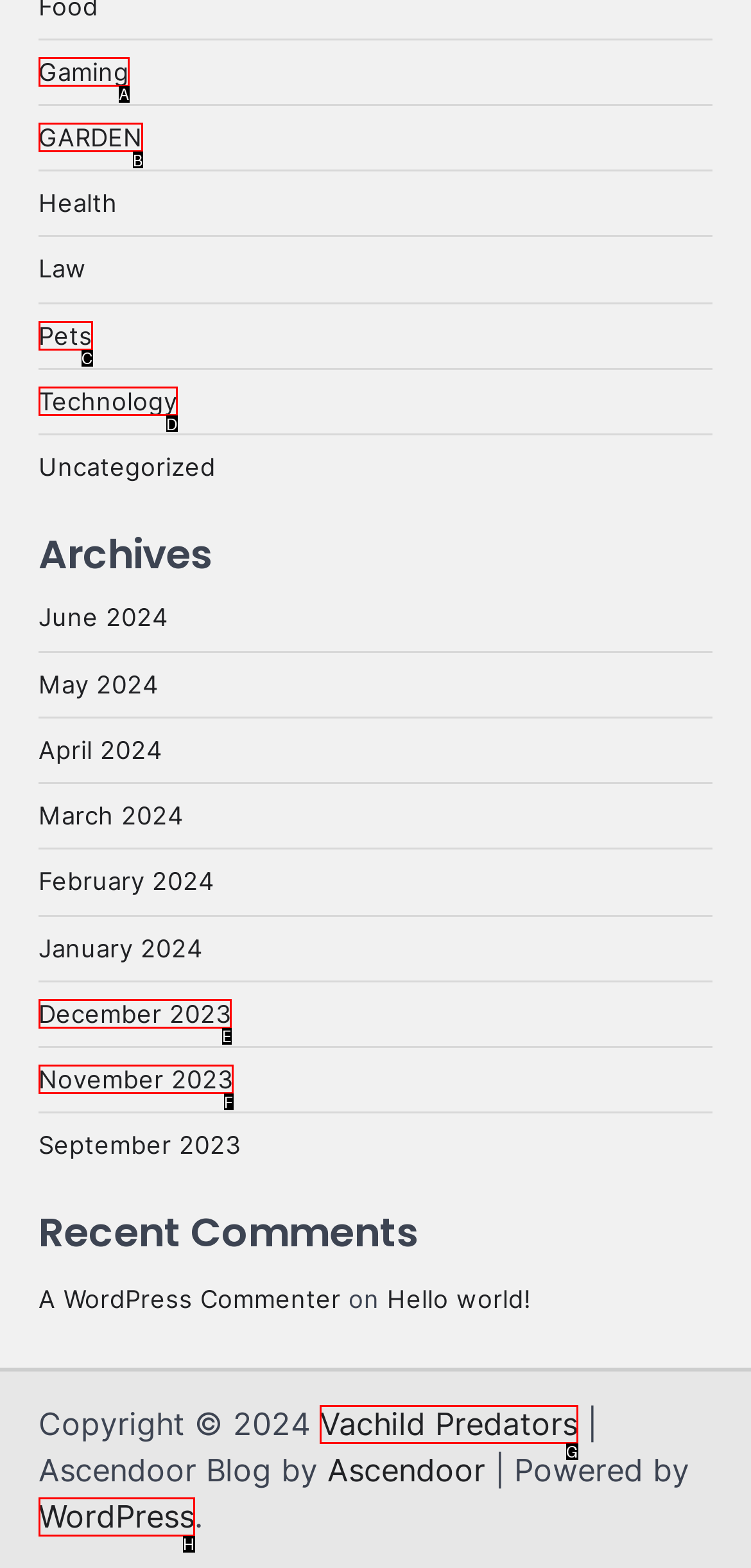Find the UI element described as: Pets
Reply with the letter of the appropriate option.

C